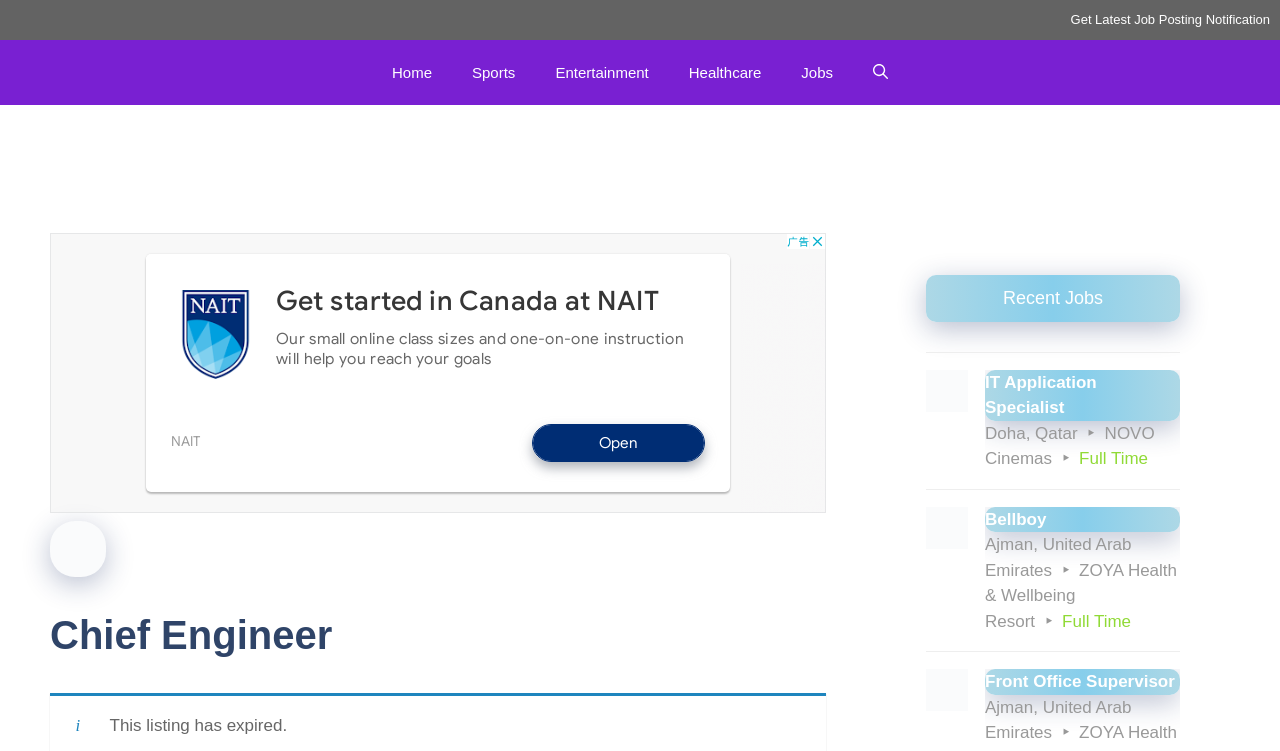Please identify the bounding box coordinates for the region that you need to click to follow this instruction: "Select an option from the 'Archives' combobox".

None